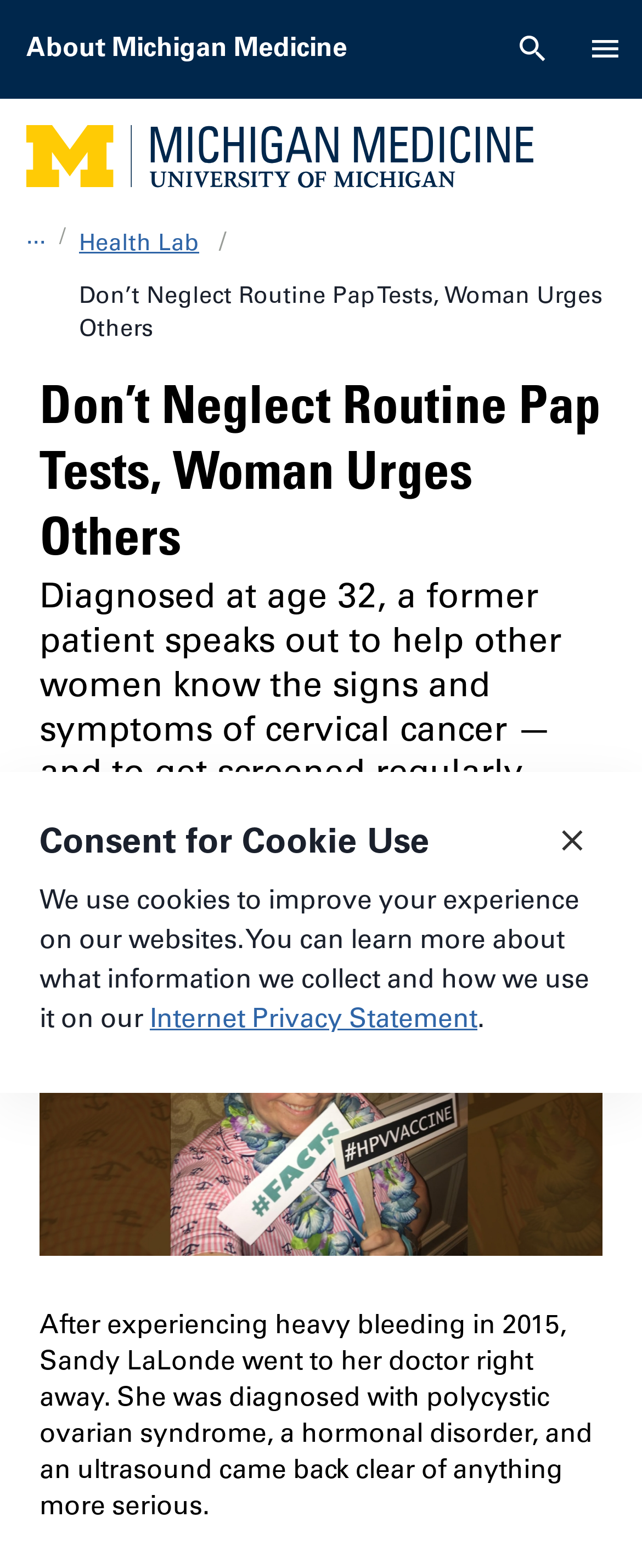What is the date of the article?
Carefully analyze the image and provide a thorough answer to the question.

I found the answer by looking at the time element in the article, which contains the date 'April 24, 2018'.